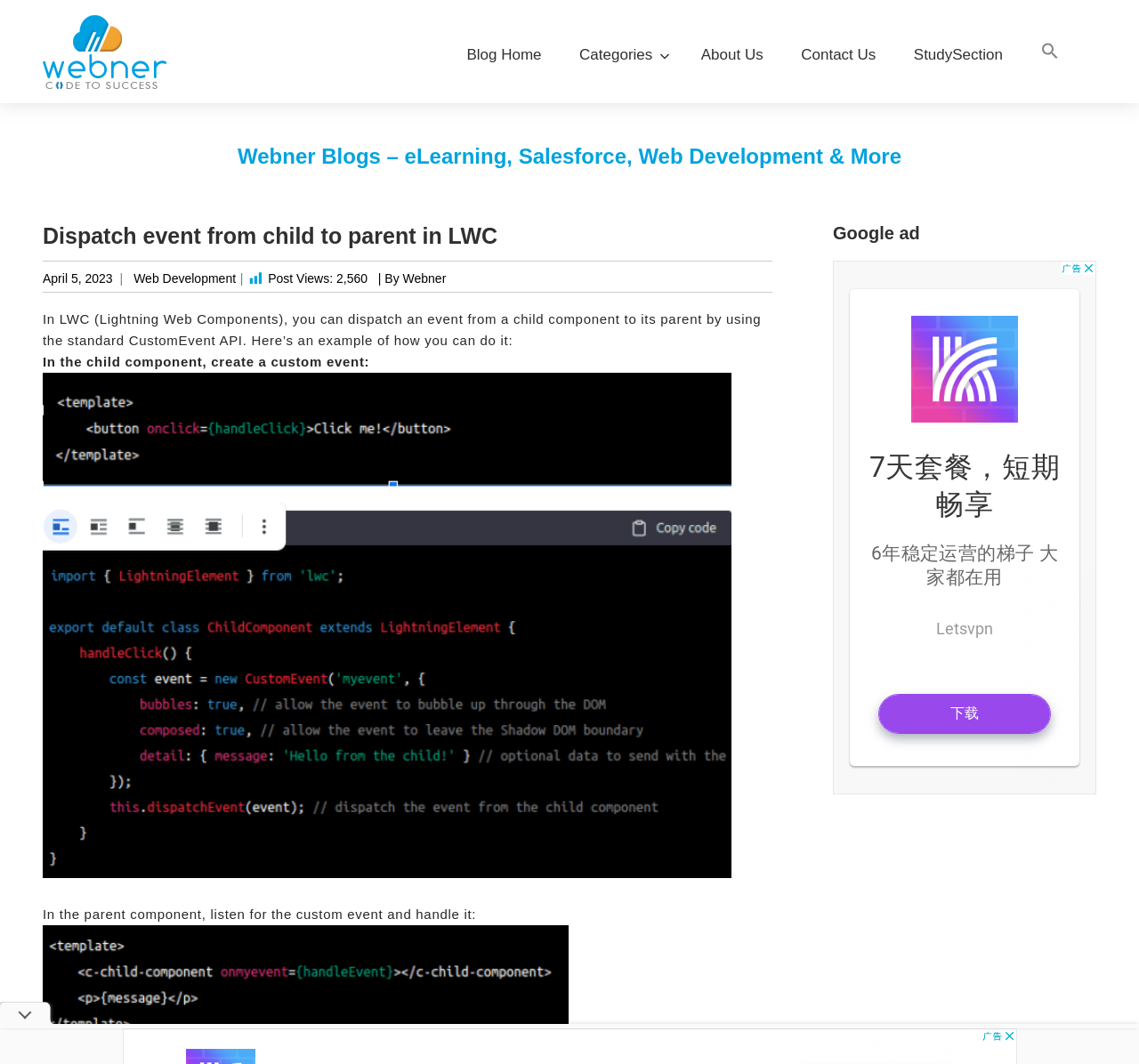What is the logo of the website?
Using the image as a reference, give a one-word or short phrase answer.

Webner Logo